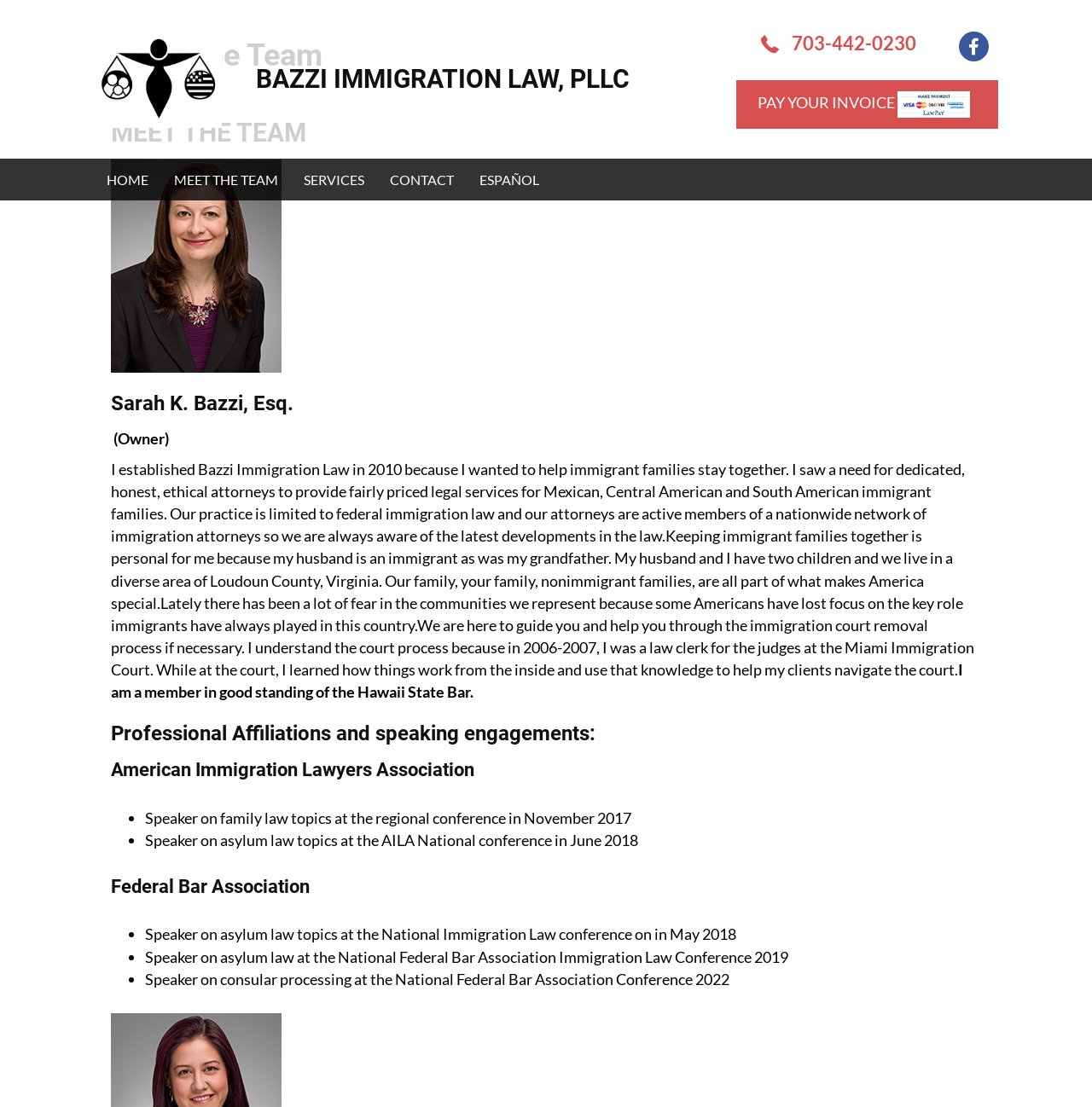Find the bounding box coordinates for the UI element whose description is: "703-442-0230". The coordinates should be four float numbers between 0 and 1, in the format [left, top, right, bottom].

[0.725, 0.029, 0.839, 0.05]